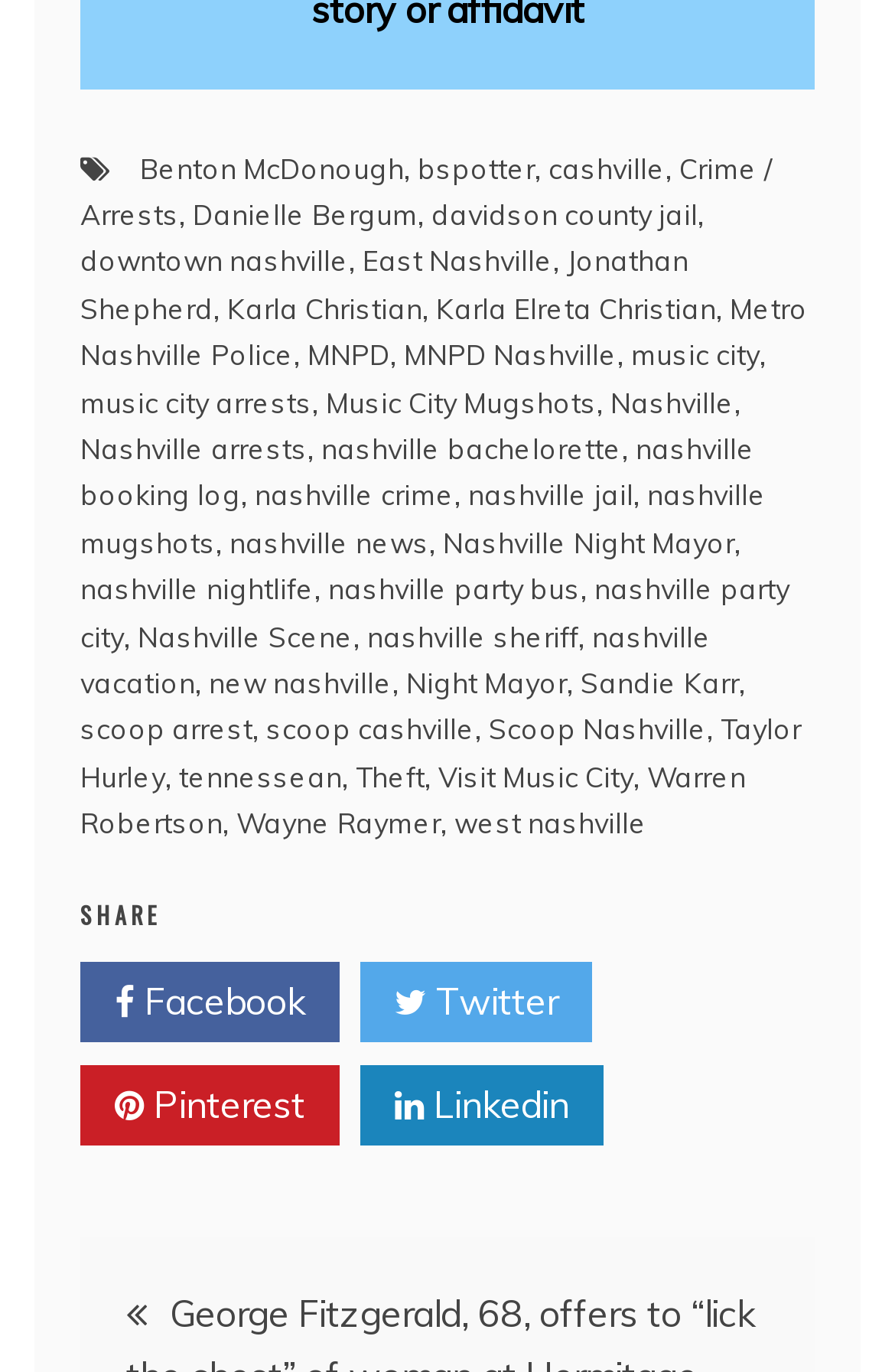Locate the bounding box coordinates of the element to click to perform the following action: 'Visit 'Music City Mugshots''. The coordinates should be given as four float values between 0 and 1, in the form of [left, top, right, bottom].

[0.364, 0.28, 0.667, 0.306]